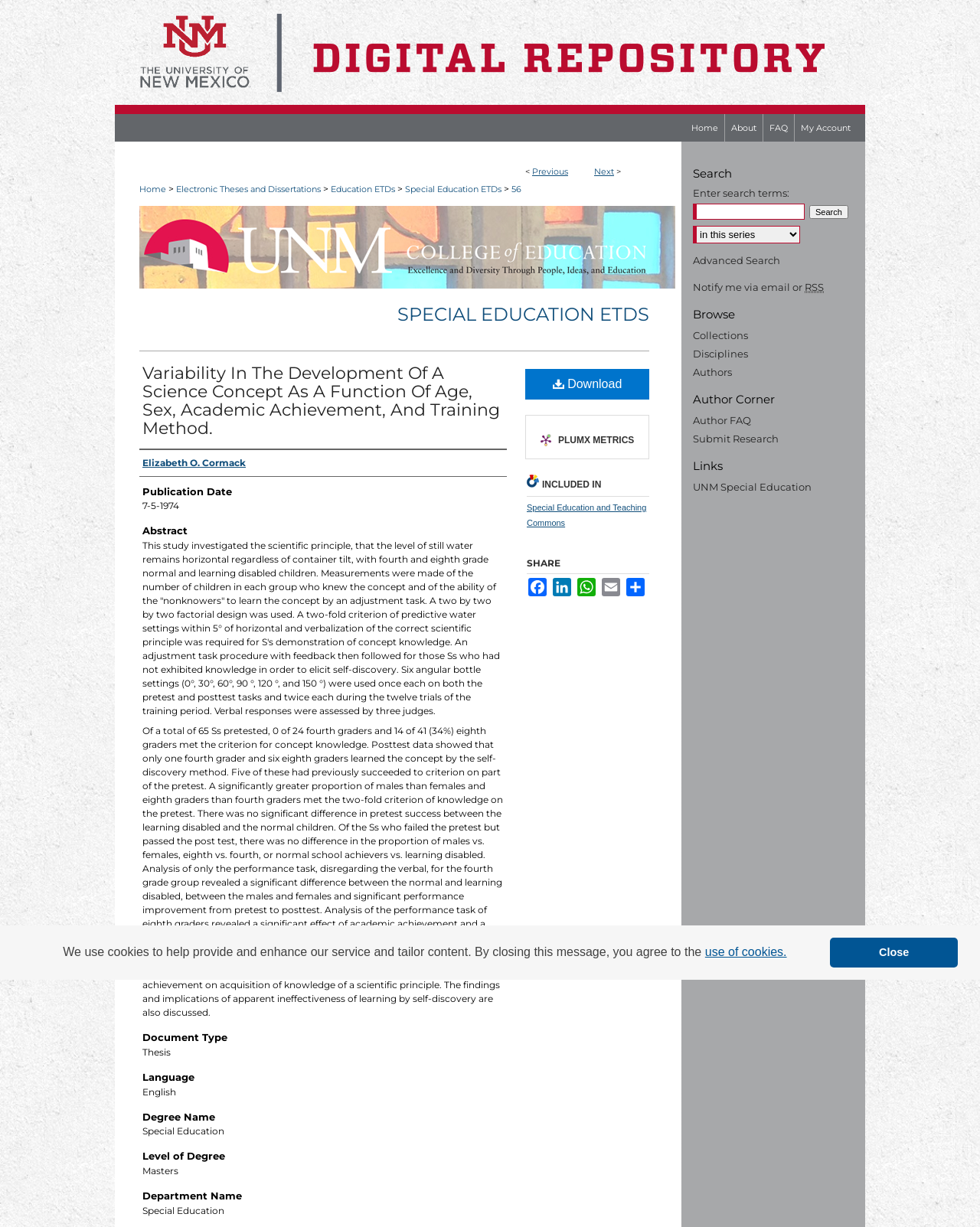Review the image closely and give a comprehensive answer to the question: Who is the author of the thesis?

I found the author's name by looking at the link element with the text 'Elizabeth O. Cormack' which is located under the 'Author' heading.